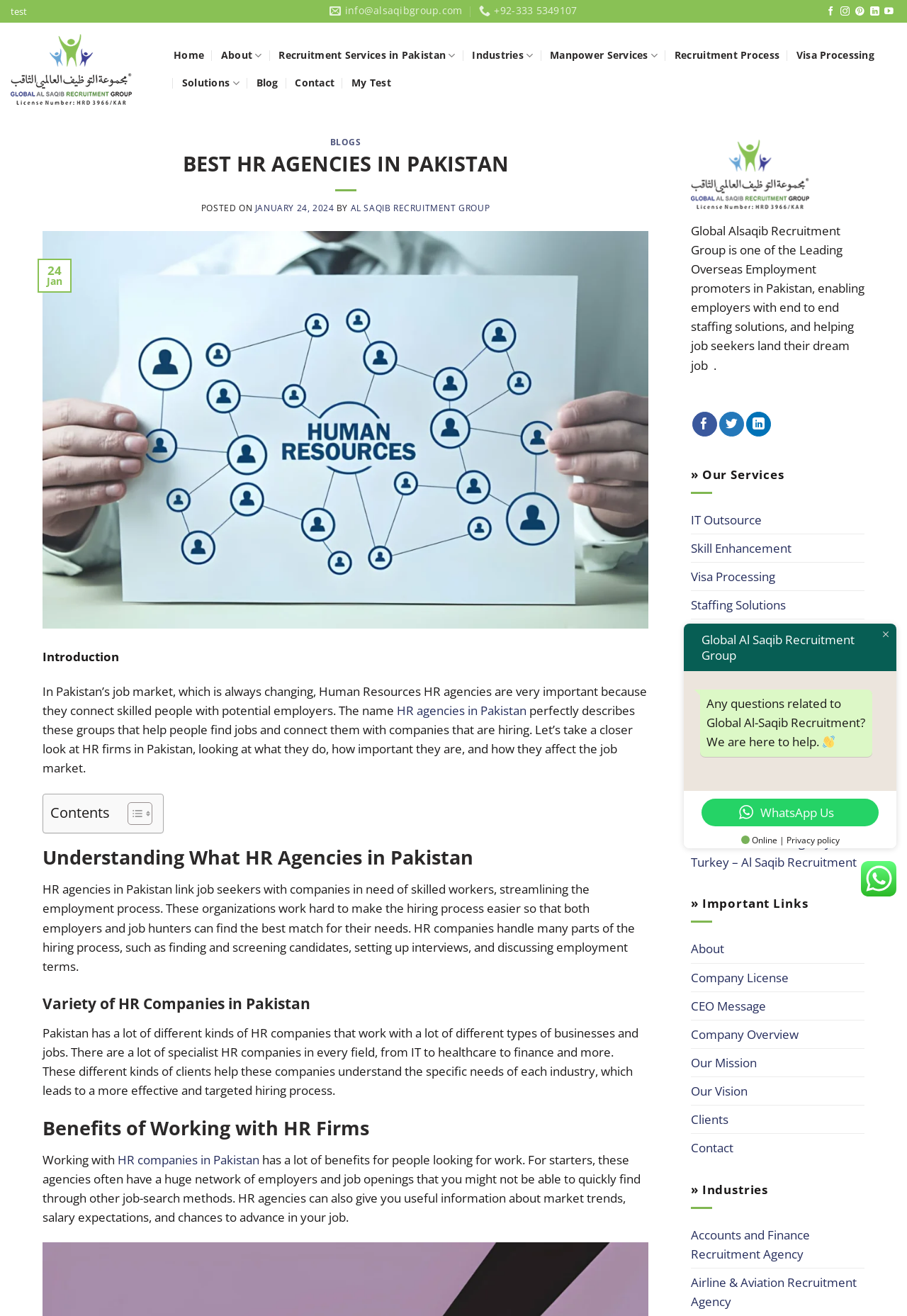Determine the title of the webpage and give its text content.

BEST HR AGENCIES IN PAKISTAN